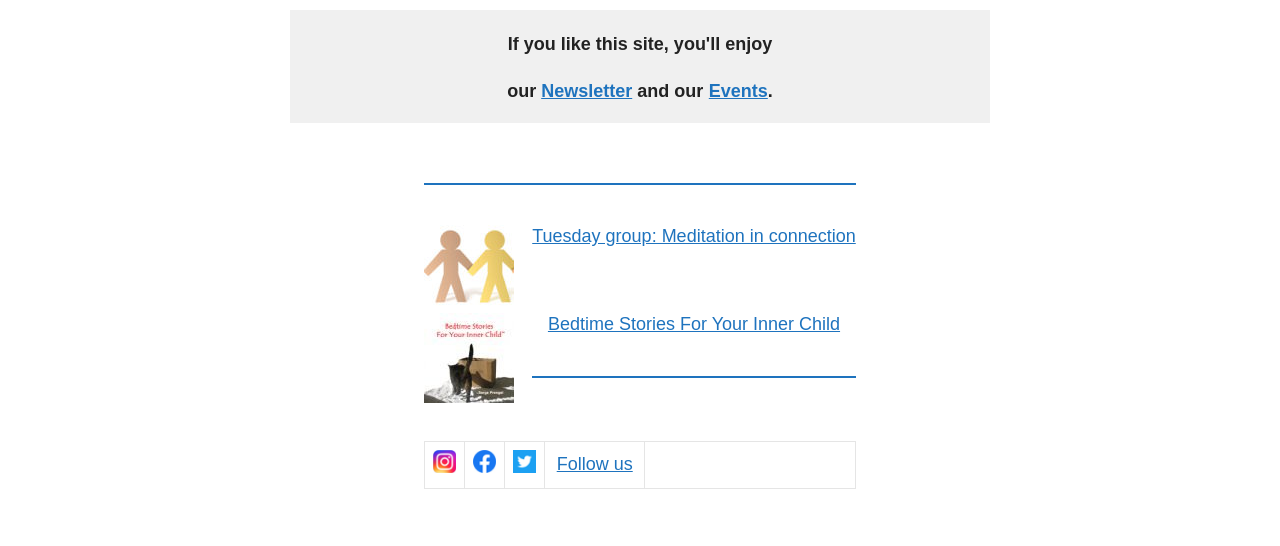Use a single word or phrase to answer the question: 
How many images are there in the second complementary section?

2